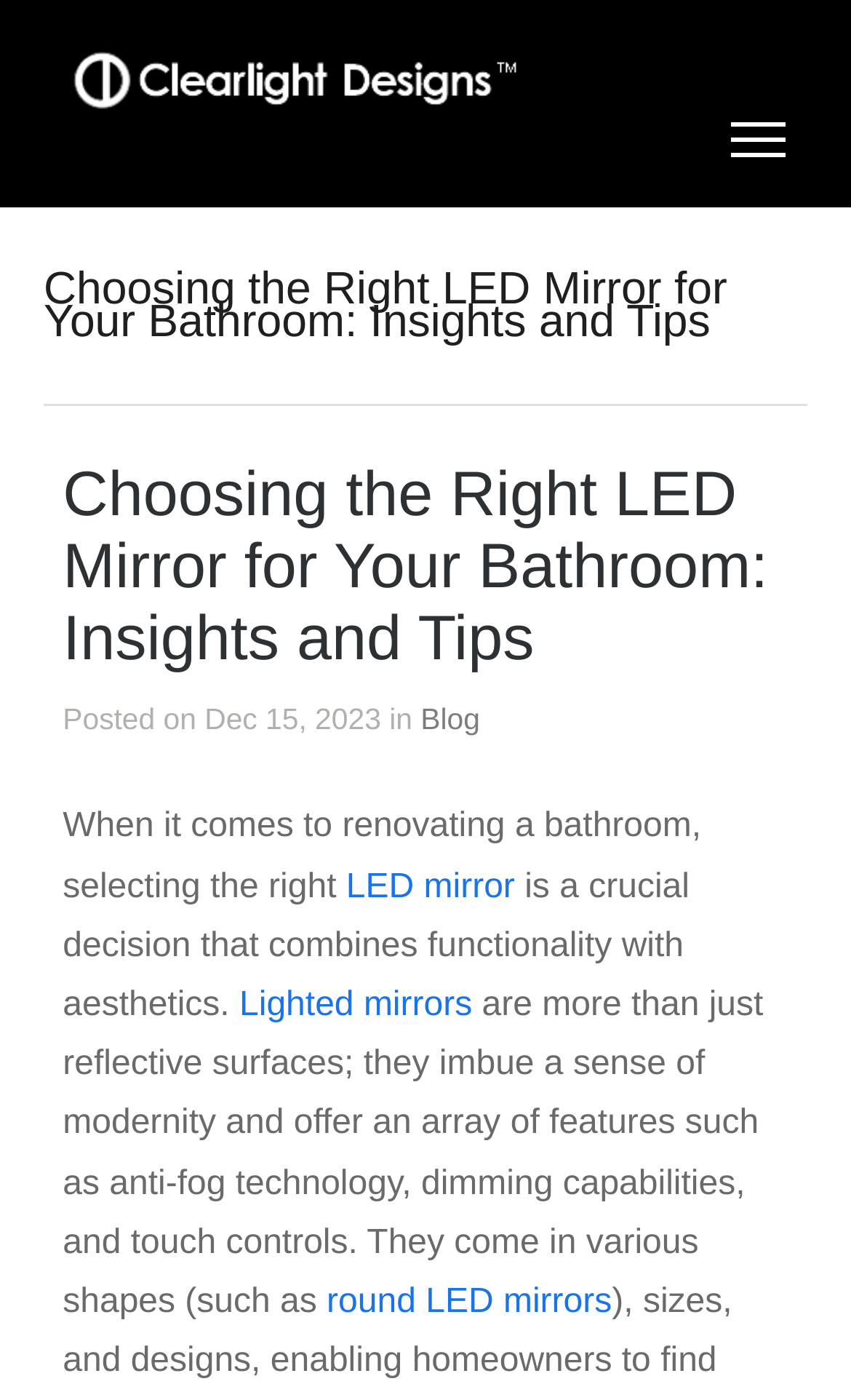Highlight the bounding box of the UI element that corresponds to this description: "round LED mirrors".

[0.384, 0.917, 0.719, 0.943]